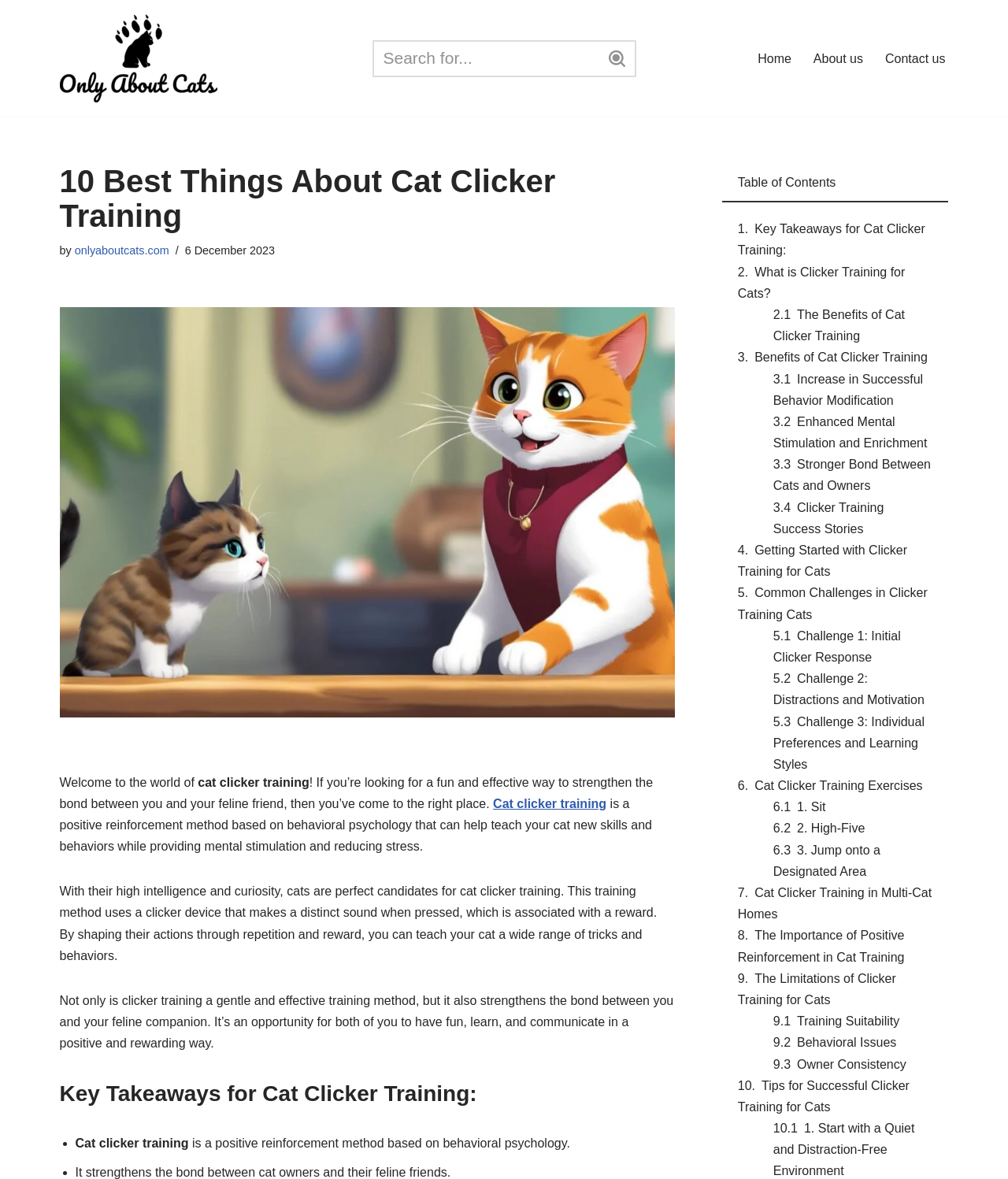Given the content of the image, can you provide a detailed answer to the question?
What is the purpose of clicker training for cats?

According to the webpage, clicker training for cats is a positive reinforcement method based on behavioral psychology that can help teach cats new skills and behaviors while providing mental stimulation and reducing stress.